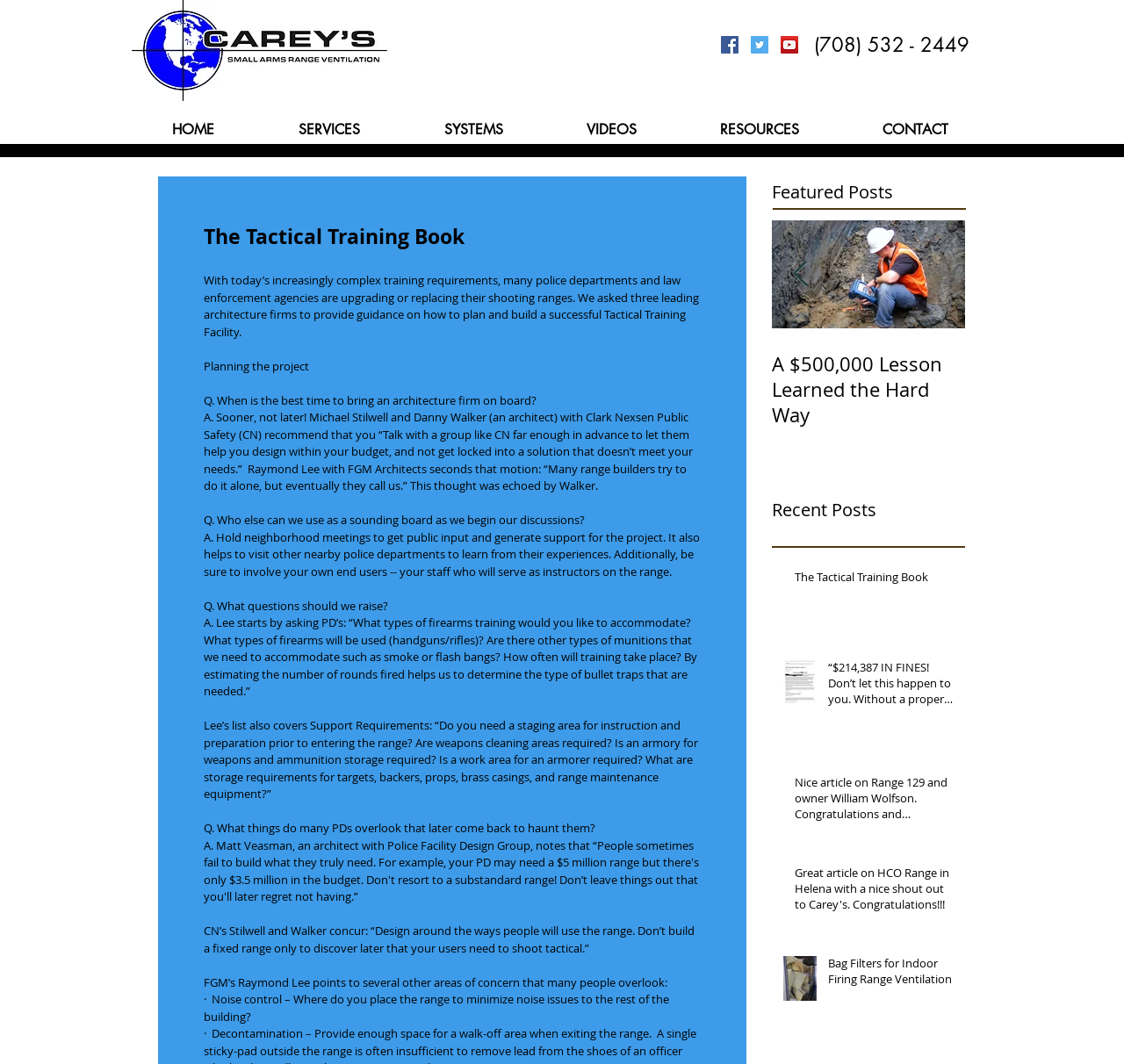Determine the bounding box coordinates for the UI element matching this description: "CONTACT".

[0.748, 0.107, 0.88, 0.136]